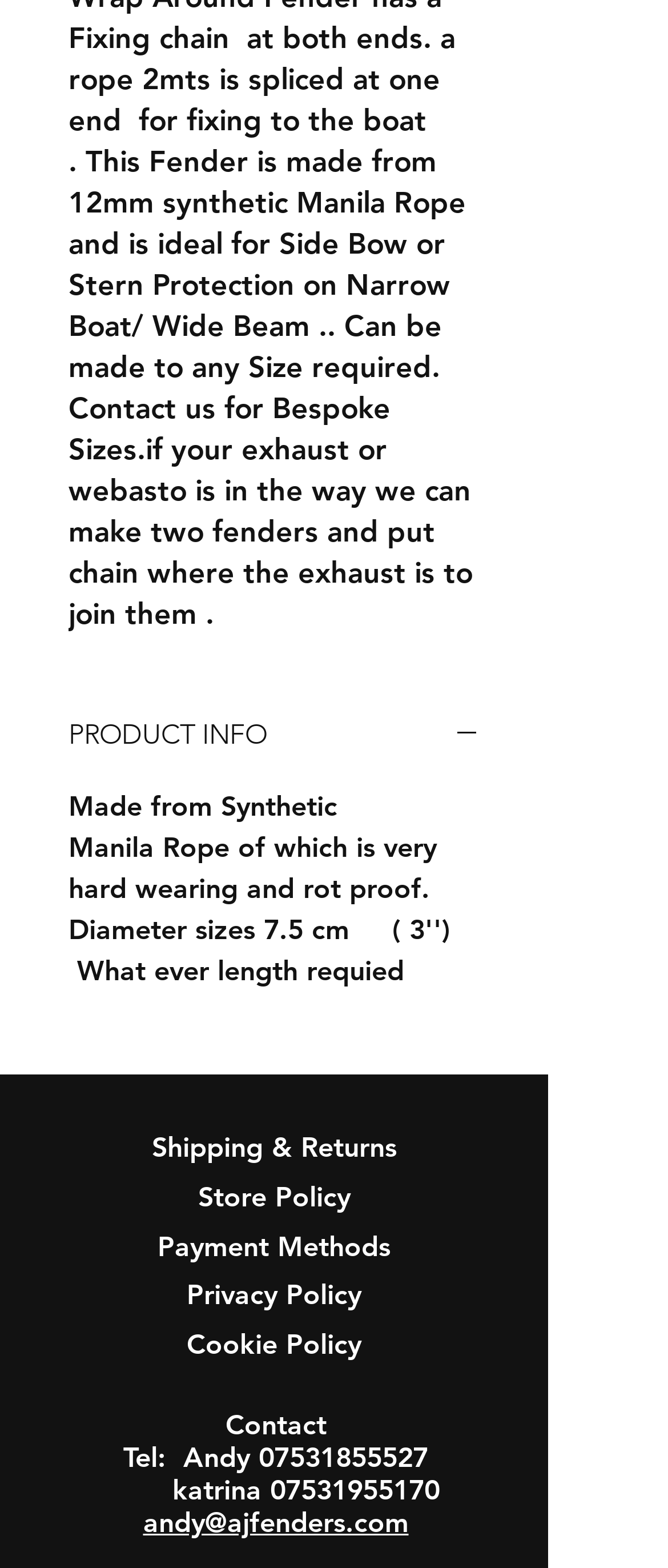Locate the bounding box coordinates of the clickable part needed for the task: "Call Andy".

[0.387, 0.919, 0.641, 0.94]